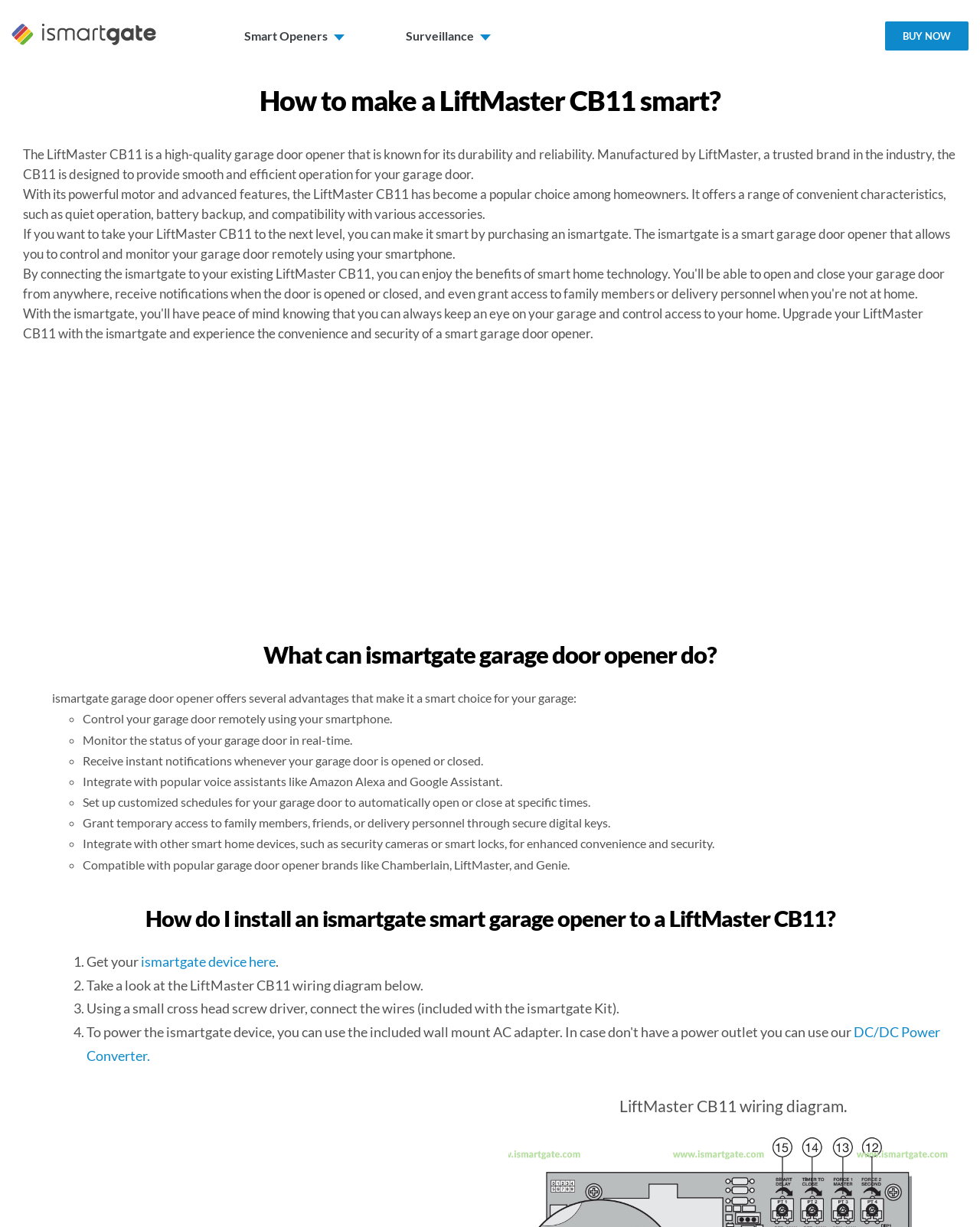How many advantages does ismartgate garage door opener offer?
Based on the image, give a concise answer in the form of a single word or short phrase.

9